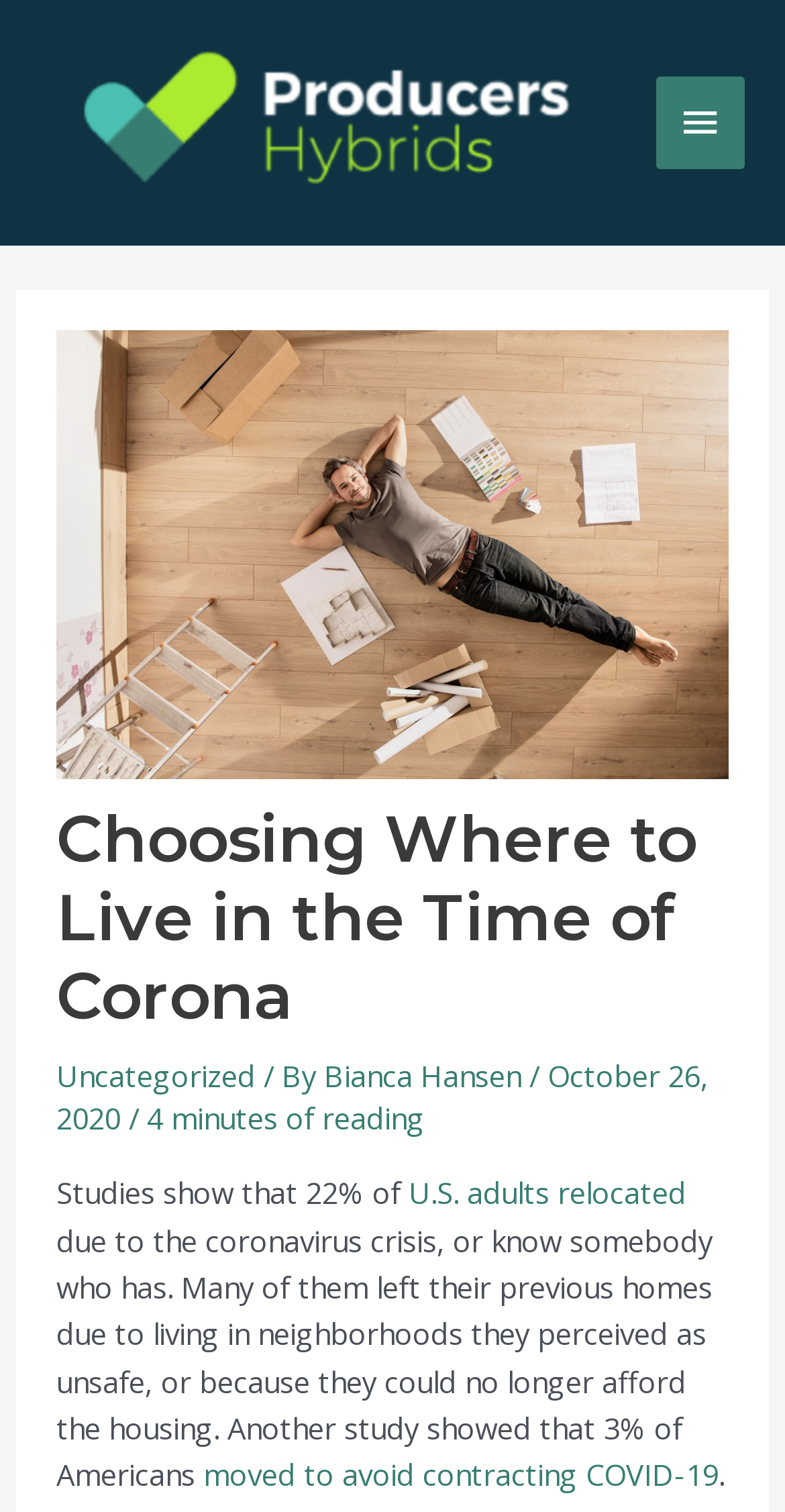Create a detailed description of the webpage's content and layout.

The webpage is about choosing where to live during the COVID-19 pandemic. At the top left, there is a logo of "Producers Hybrids" with an image below it. To the right of the logo, there is a main menu button. 

Below the logo and menu button, there is a header section that takes up most of the width of the page. Within this section, there is a large image related to the concept of living, followed by a heading that reads "Choosing Where to Live in the Time of Corona". 

Under the heading, there are three links: "Uncategorized", "Bianca Hansen", and a date "October 26, 2020". Next to the date, there is a text that indicates the reading time, "4 minutes of reading". 

The main content of the webpage starts below the header section. The text begins by stating that studies show 22% of U.S. adults relocated due to the coronavirus crisis, or know somebody who has. It then explains the reasons for relocation, including living in neighborhoods perceived as unsafe or unaffordable housing. Another study is mentioned, which found that 3% of Americans moved to avoid contracting COVID-19.